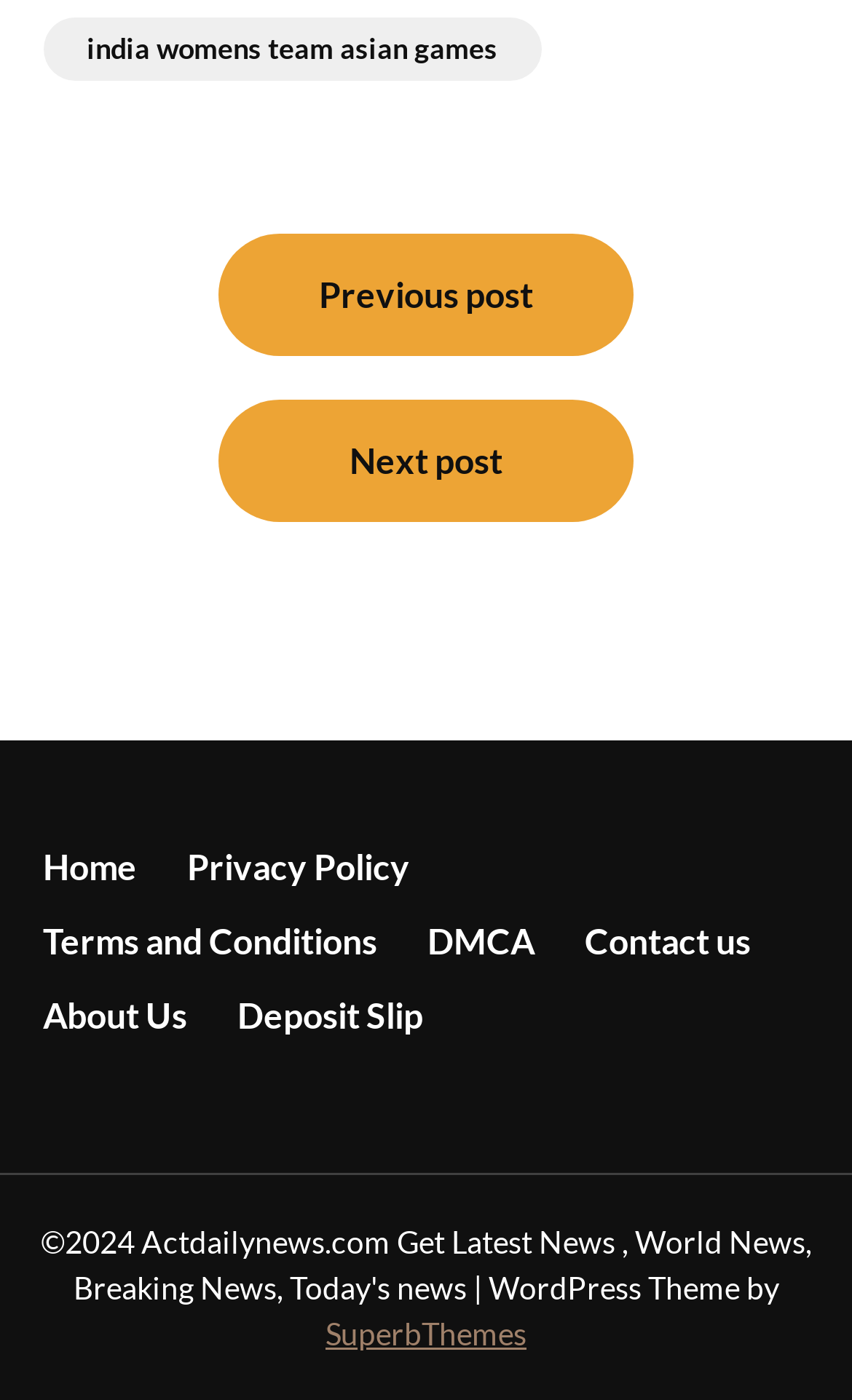Provide the bounding box coordinates in the format (top-left x, top-left y, bottom-right x, bottom-right y). All values are floating point numbers between 0 and 1. Determine the bounding box coordinate of the UI element described as: About Us

[0.05, 0.707, 0.219, 0.744]